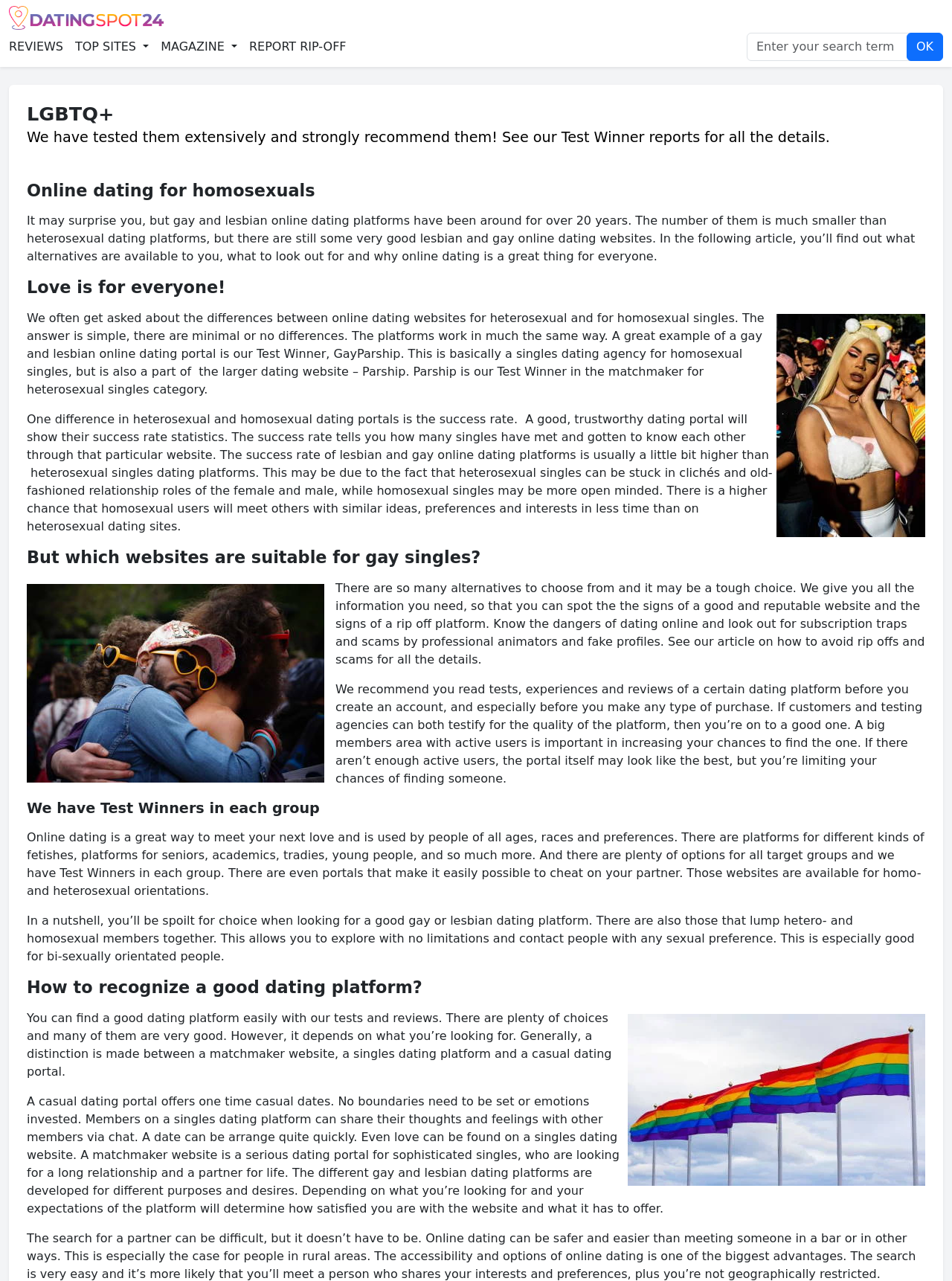Determine the bounding box of the UI element mentioned here: "info@paraybasket.fr". The coordinates must be in the format [left, top, right, bottom] with values ranging from 0 to 1.

None